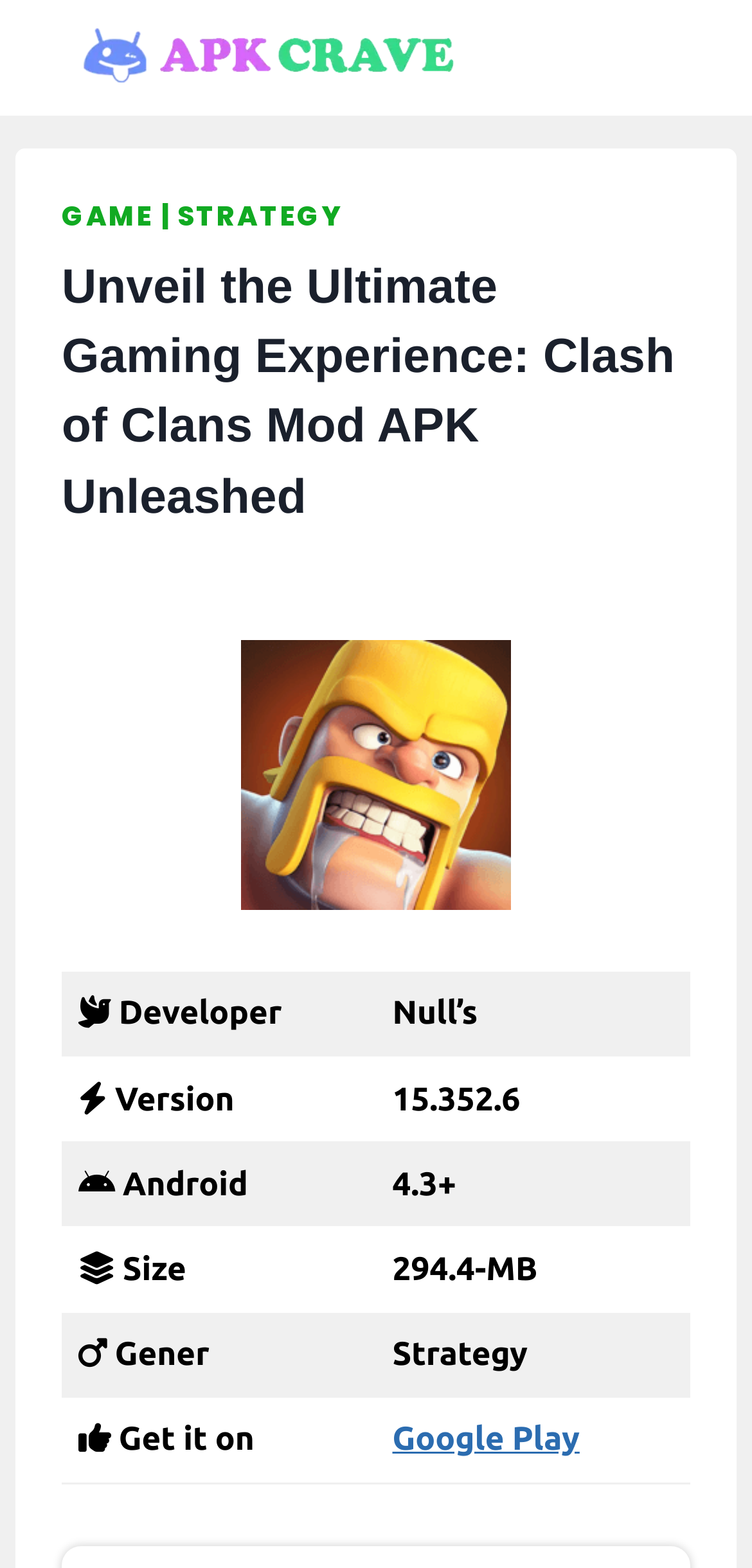Identify the bounding box coordinates for the UI element that matches this description: "Strategy".

[0.236, 0.126, 0.455, 0.151]